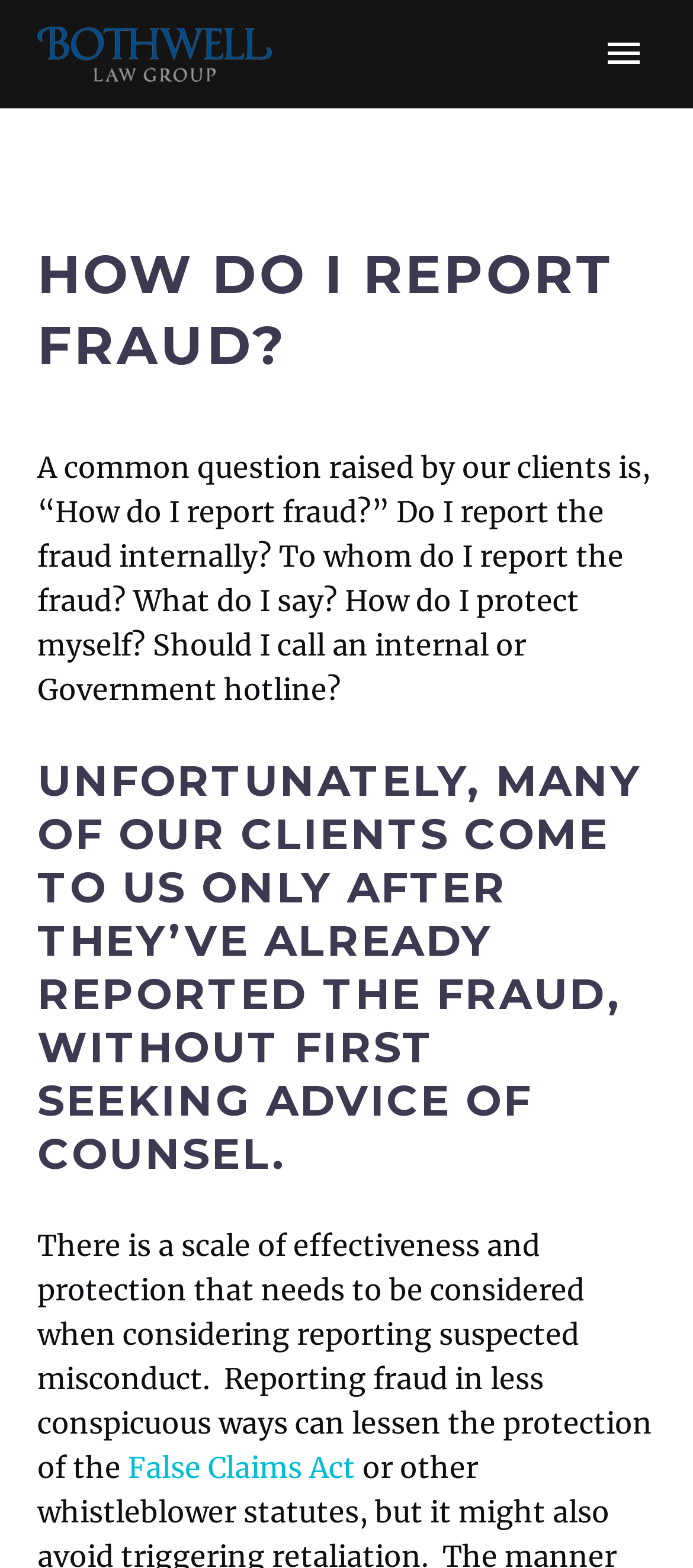Locate the bounding box coordinates of the area to click to fulfill this instruction: "Click the 'Home' link". The bounding box should be presented as four float numbers between 0 and 1, in the order [left, top, right, bottom].

[0.056, 0.081, 0.944, 0.14]